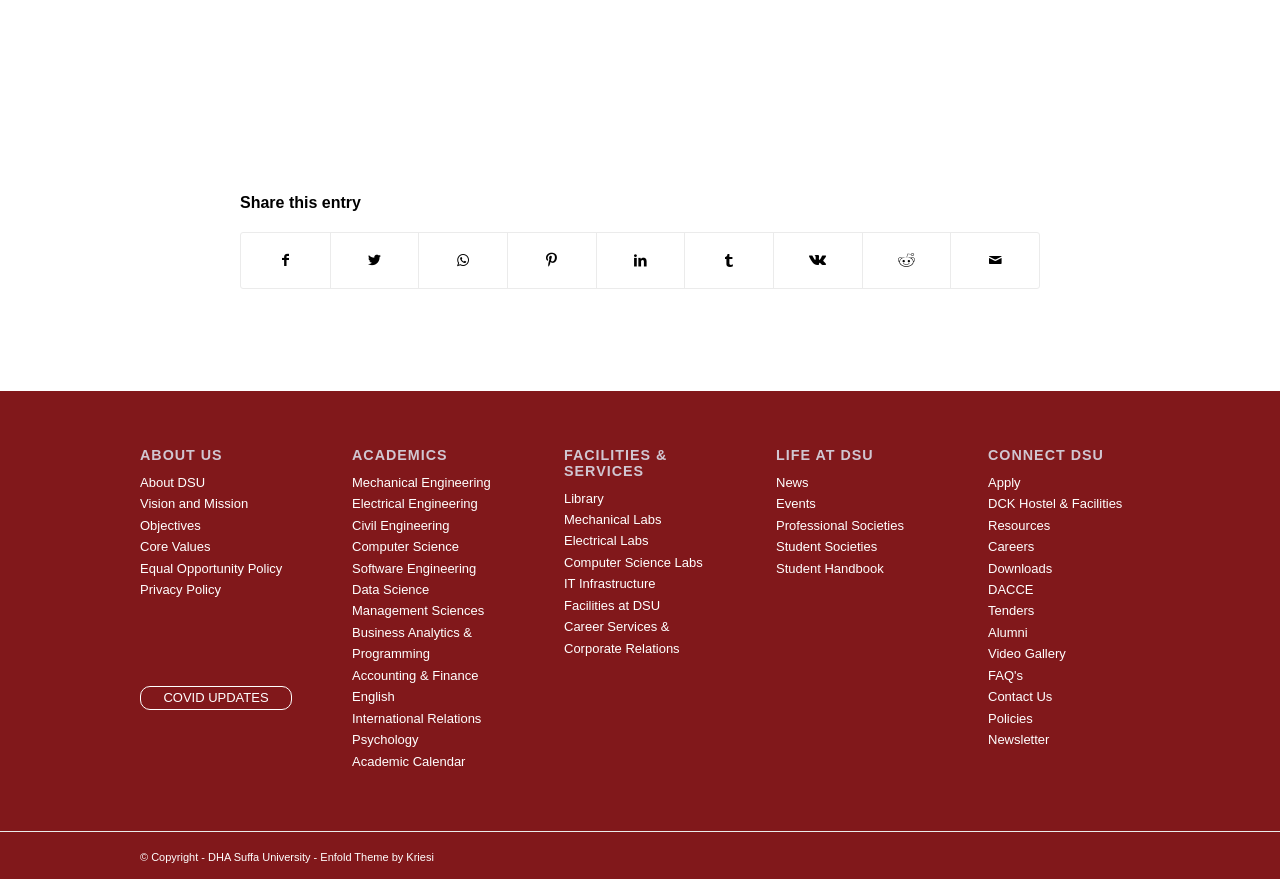Find the UI element described as: "Share on Tumblr" and predict its bounding box coordinates. Ensure the coordinates are four float numbers between 0 and 1, [left, top, right, bottom].

[0.535, 0.265, 0.604, 0.328]